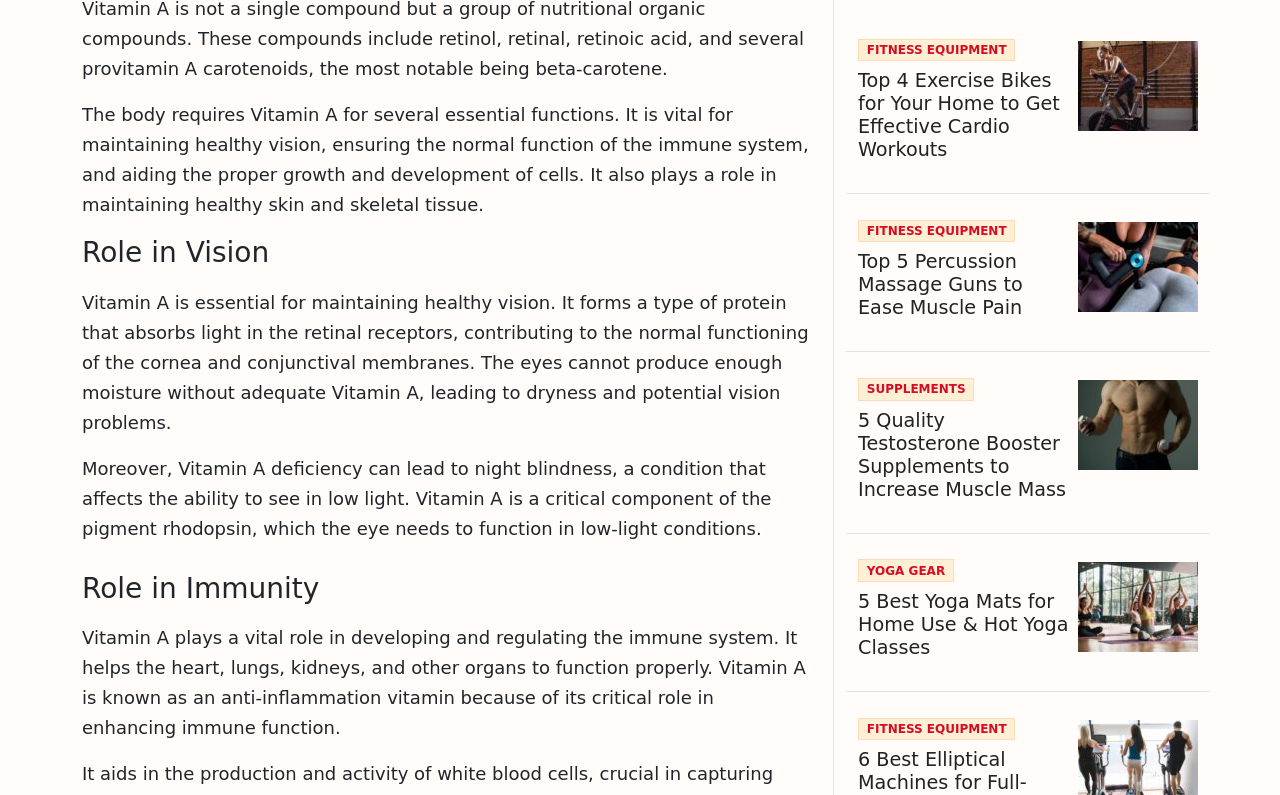Please identify the bounding box coordinates of the element's region that should be clicked to execute the following instruction: "Learn about 'Top 4 Exercise Bikes for Your Home to Get Effective Cardio Workouts'". The bounding box coordinates must be four float numbers between 0 and 1, i.e., [left, top, right, bottom].

[0.67, 0.087, 0.836, 0.203]